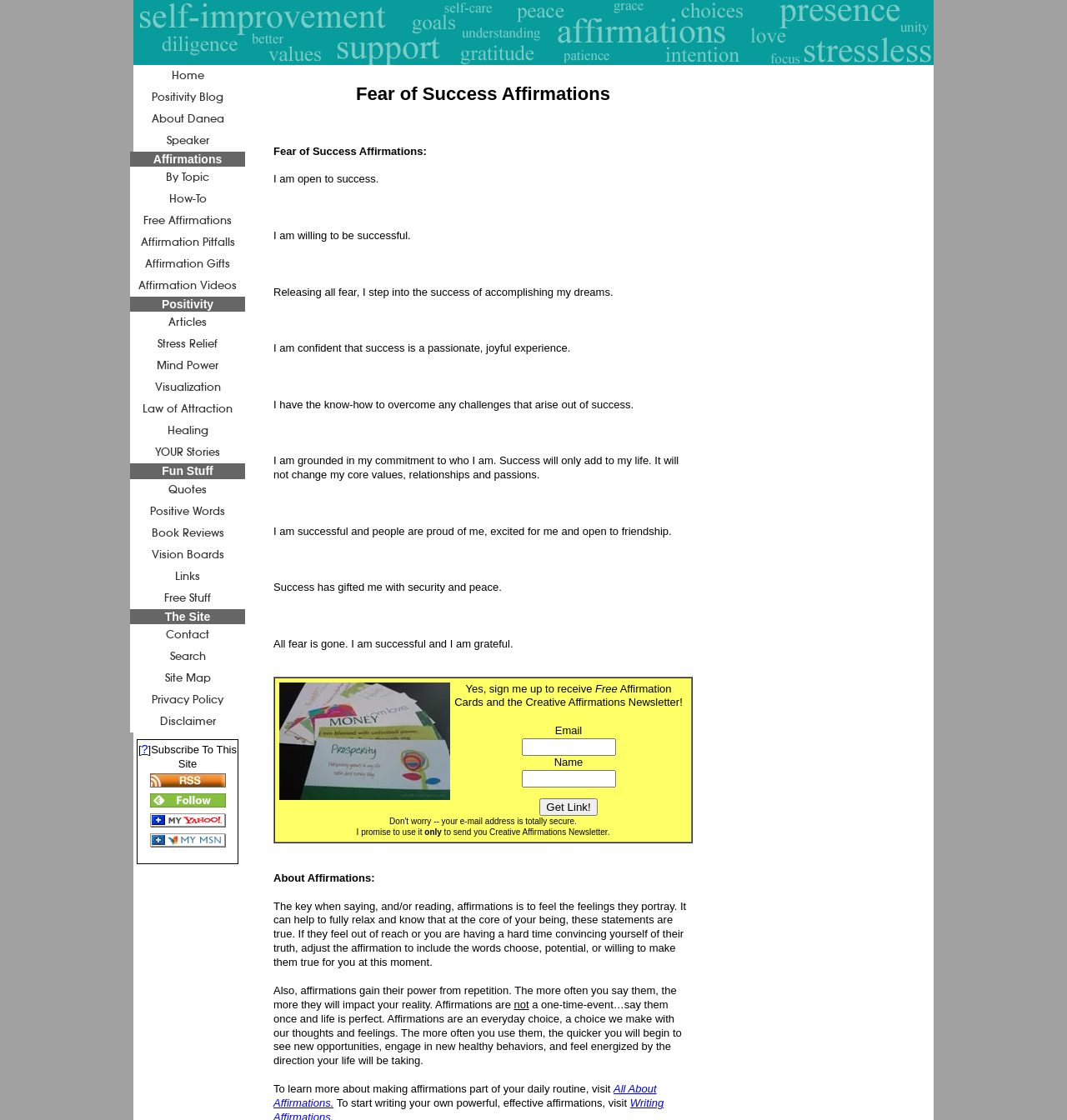Answer briefly with one word or phrase:
What is the main topic of this webpage?

Affirmations